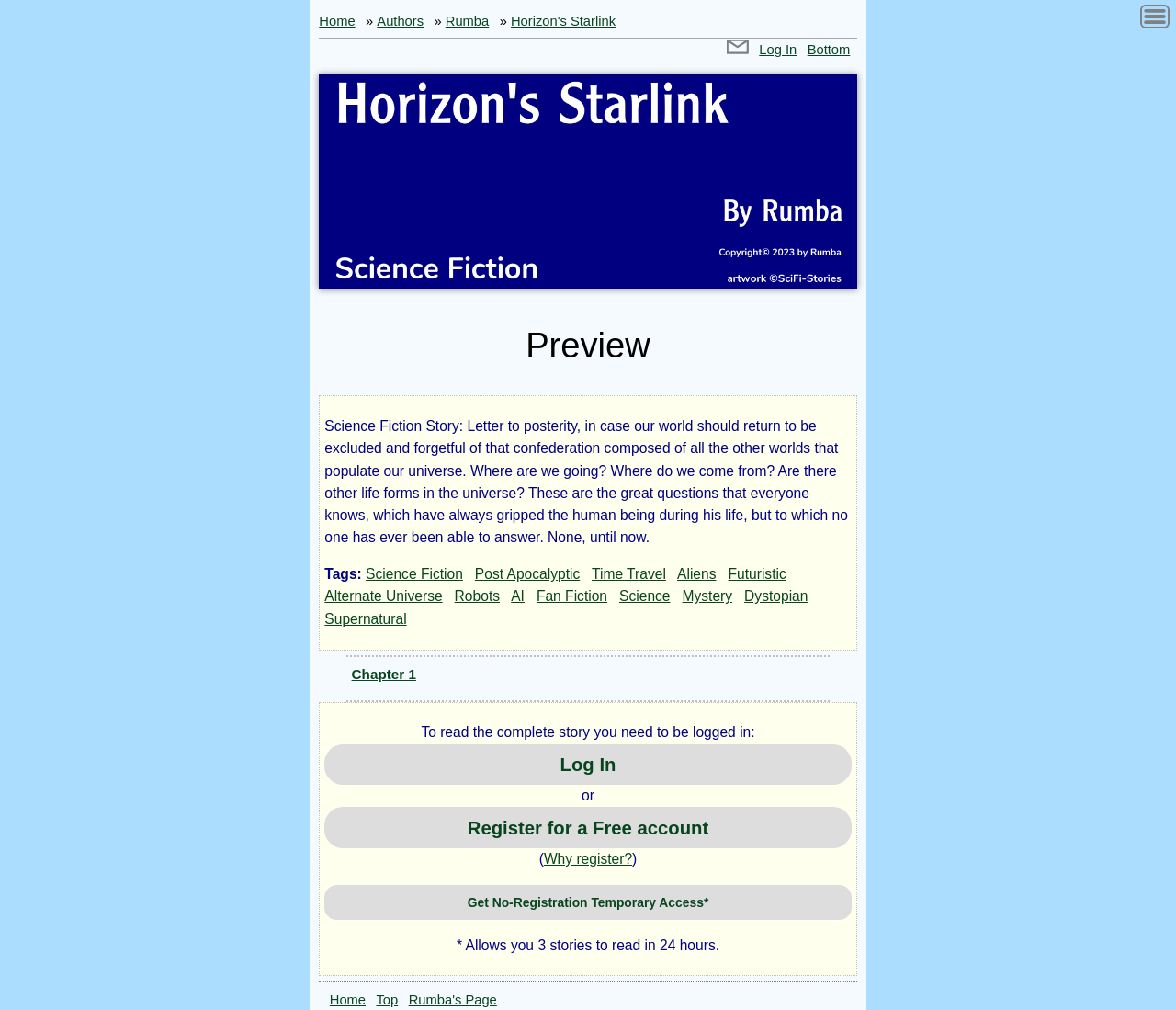Please specify the bounding box coordinates of the element that should be clicked to execute the given instruction: 'contact us'. Ensure the coordinates are four float numbers between 0 and 1, expressed as [left, top, right, bottom].

None